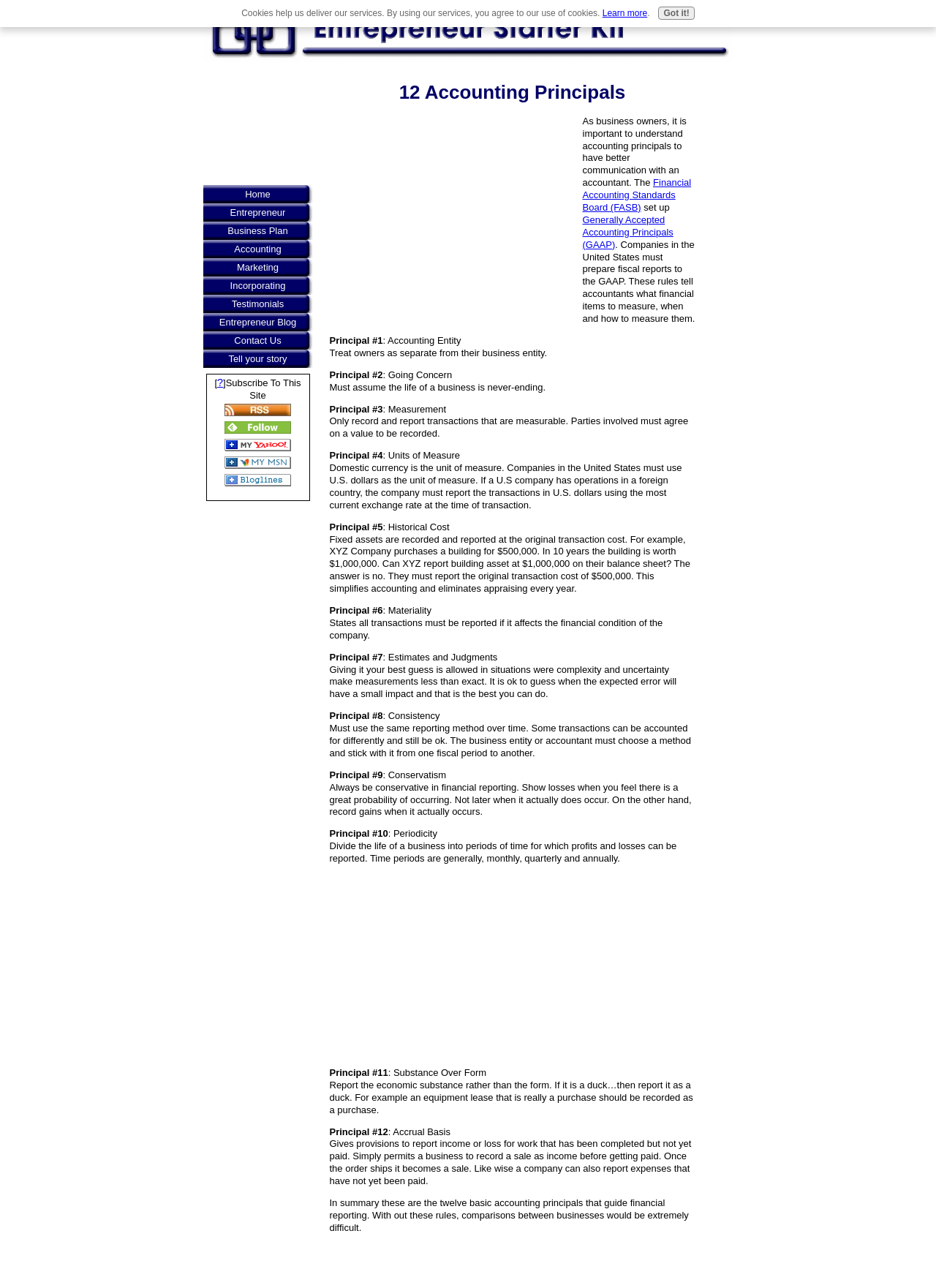Please examine the image and provide a detailed answer to the question: What is the unit of measure for domestic transactions?

As stated on the webpage, the unit of measure for domestic transactions is the U.S. dollar, which is the standard currency used in the United States.